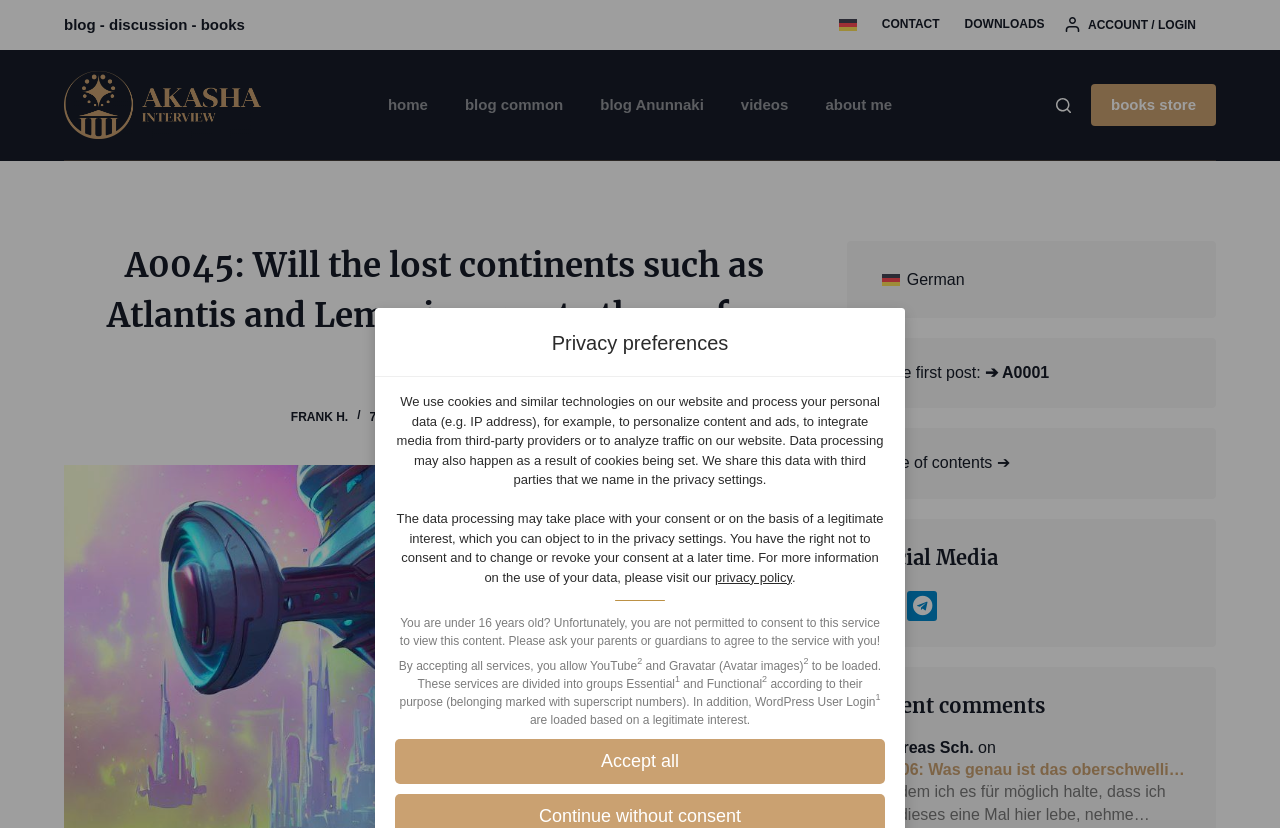What is the minimum age requirement to consent to this service?
Refer to the image and give a detailed answer to the query.

The StaticText element with bounding box coordinates [0.312, 0.744, 0.688, 0.782] states that if you are under 16 years old, you are not permitted to consent to this service.